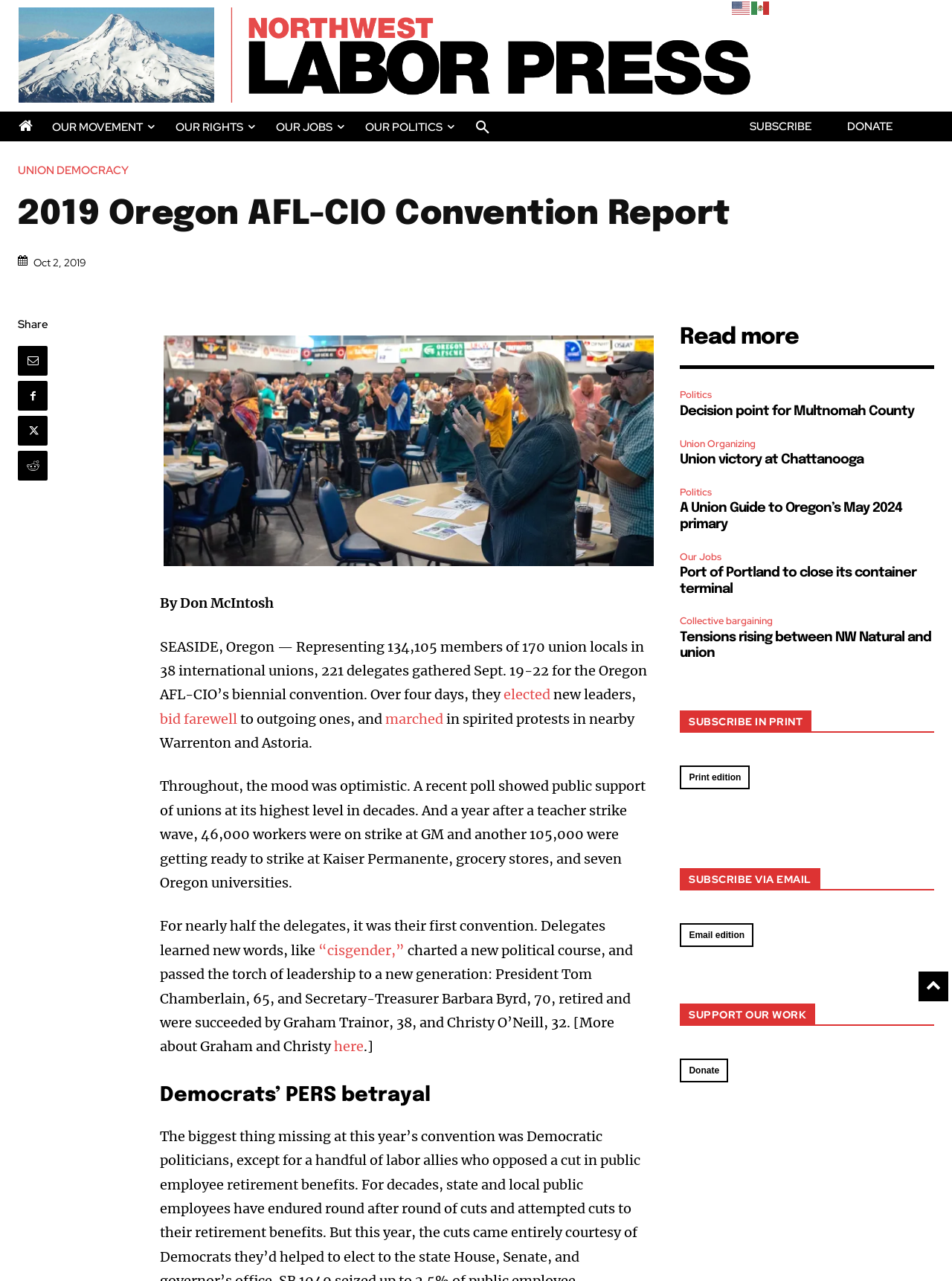Generate a thorough caption that explains the contents of the webpage.

This webpage is a report on the 2019 Oregon AFL-CIO Convention. At the top, there is a navigation bar with links to "OUR MOVEMENT", "OUR RIGHTS", "OUR JOBS", and "OUR POLITICS". Below this, there is a search button and links to "SUBSCRIBE" and "DONATE". 

The main content of the page is divided into sections. The first section has a heading "2019 Oregon AFL-CIO Convention Report" and a subheading "By Don McIntosh". The article discusses the convention, where 221 delegates gathered to elect new leaders, bid farewell to outgoing ones, and march in spirited protests. The mood was optimistic, with public support of unions at its highest level in decades. 

The article continues, describing how delegates learned new words, like "cisgender", and passed the torch of leadership to a new generation. There are also links to related articles, such as "Decision point for Multnomah County" and "Union victory at Chattanooga". 

On the right side of the page, there are several sections with headings like "Democrats’ PERS betrayal", "Politics", "Union Organizing", and "Our Jobs". Each section has a link to a related article. 

At the bottom of the page, there are links to subscribe to the publication in print or via email, as well as a link to support their work by donating.